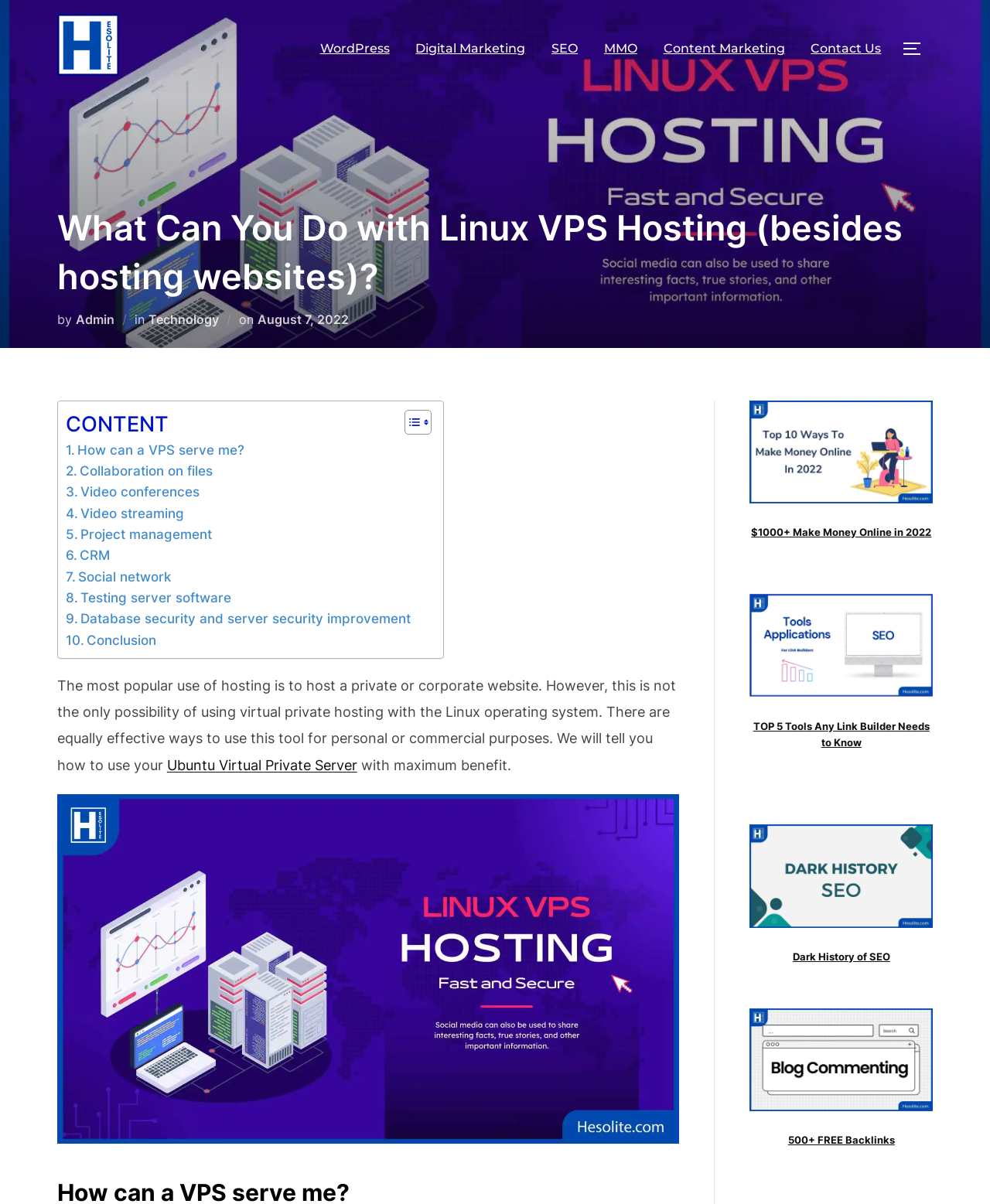What is the first use of Linux VPS Hosting mentioned on the webpage?
Give a detailed response to the question by analyzing the screenshot.

The webpage lists several uses of Linux VPS Hosting, and the first one mentioned is 'How can a VPS serve me?', which is a link that likely leads to more information on this topic.